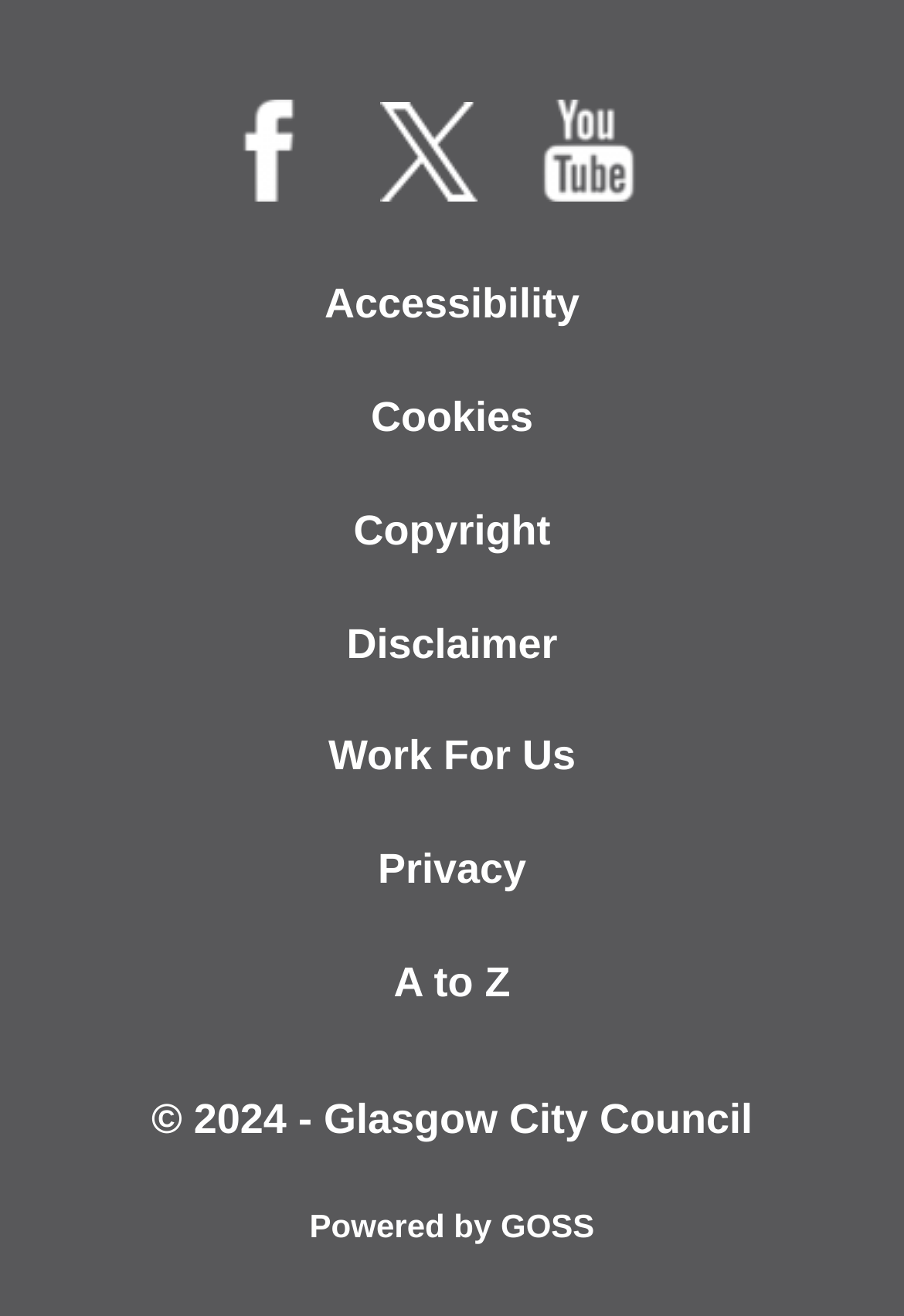How many social media links are present?
Respond with a short answer, either a single word or a phrase, based on the image.

3